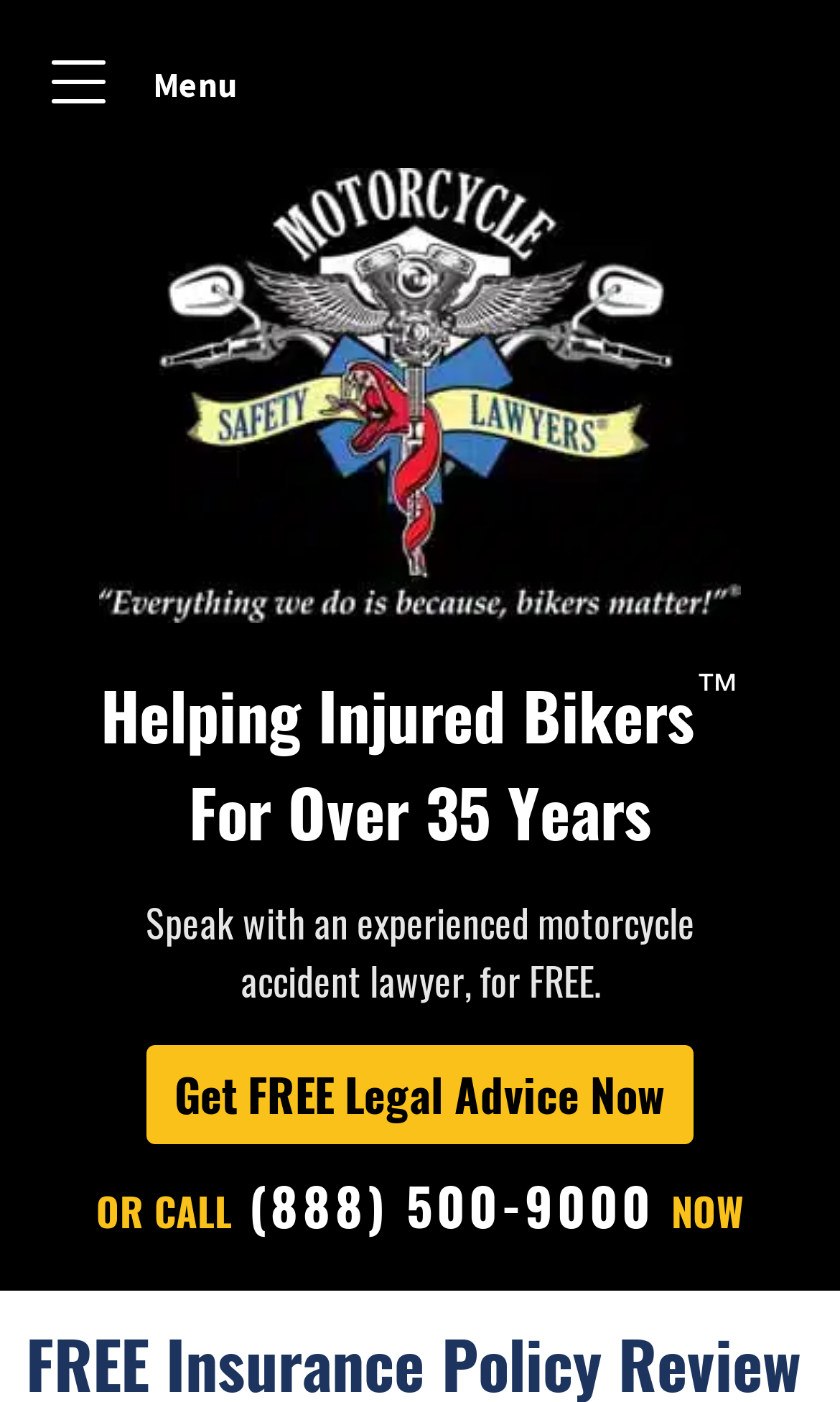What is the experience of the lawyers?
Answer the question with a single word or phrase derived from the image.

Over 35 years